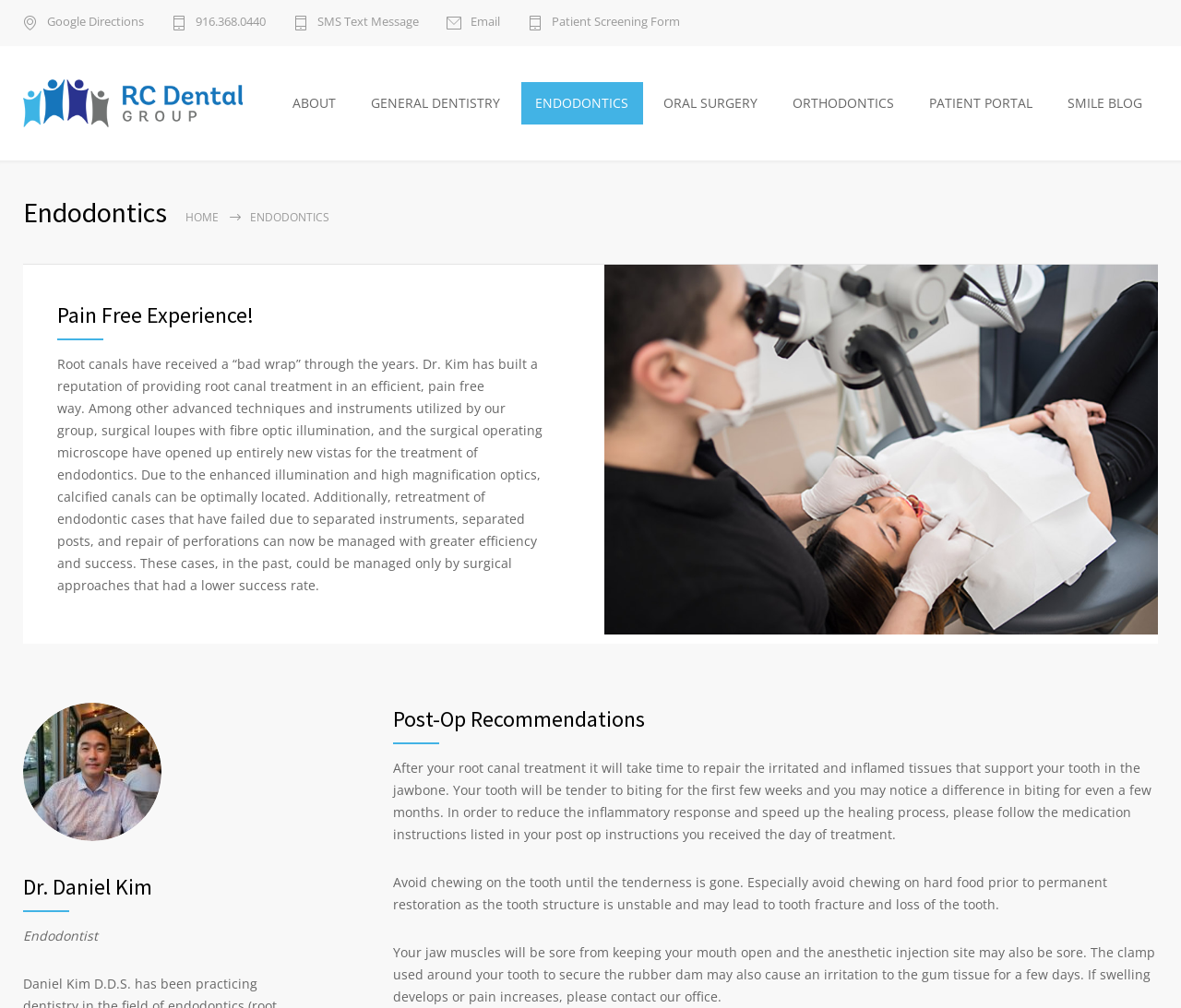From the details in the image, provide a thorough response to the question: What is the phone number to contact RC Dental Group?

I found the phone number by looking at the links at the top of the webpage, where it says 'v 916.368.0440'. This is likely the phone number to contact RC Dental Group.